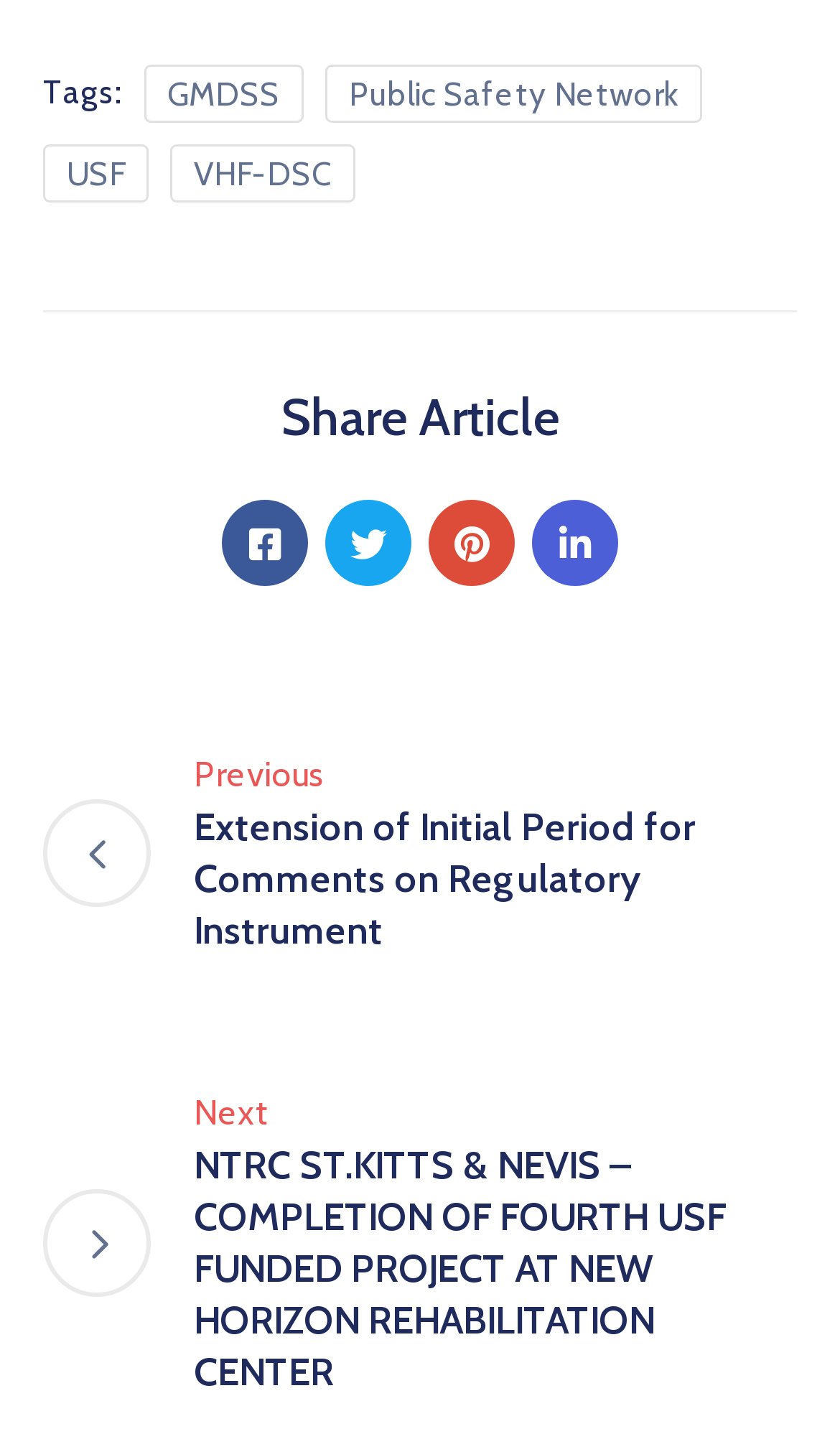Provide your answer in a single word or phrase: 
What is the text above the social media links?

Share Article